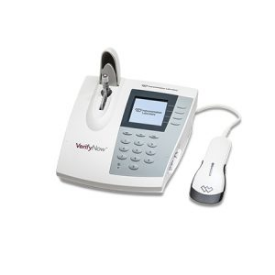Capture every detail in the image and describe it fully.

The image showcases the "VerifyNow" device, a crucial tool in modern medical diagnostics. This compact, advanced system is designed for rapid and efficient testing of patients' coagulation profiles. It features a user-friendly interface with a display screen for easy navigation and results interpretation. The device is equipped with a keypad for input and a connected module that likely facilitates sample collection. With its ability to provide quick and reliable results, the VerifyNow system is essential for healthcare professionals aiming to manage anticoagulation therapy effectively and optimize patient outcomes.